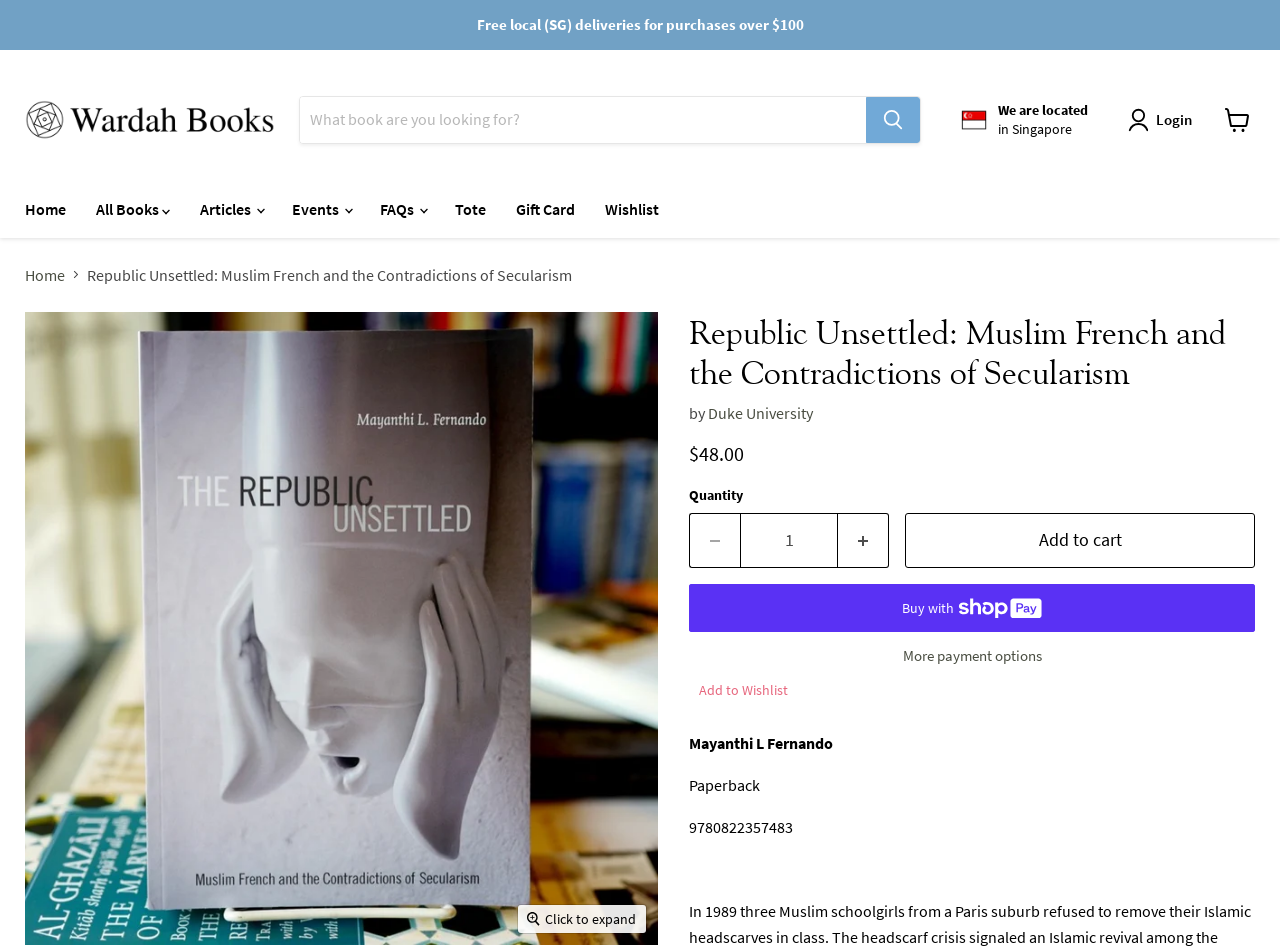Answer the following query concisely with a single word or phrase:
What is the format of the book?

Paperback